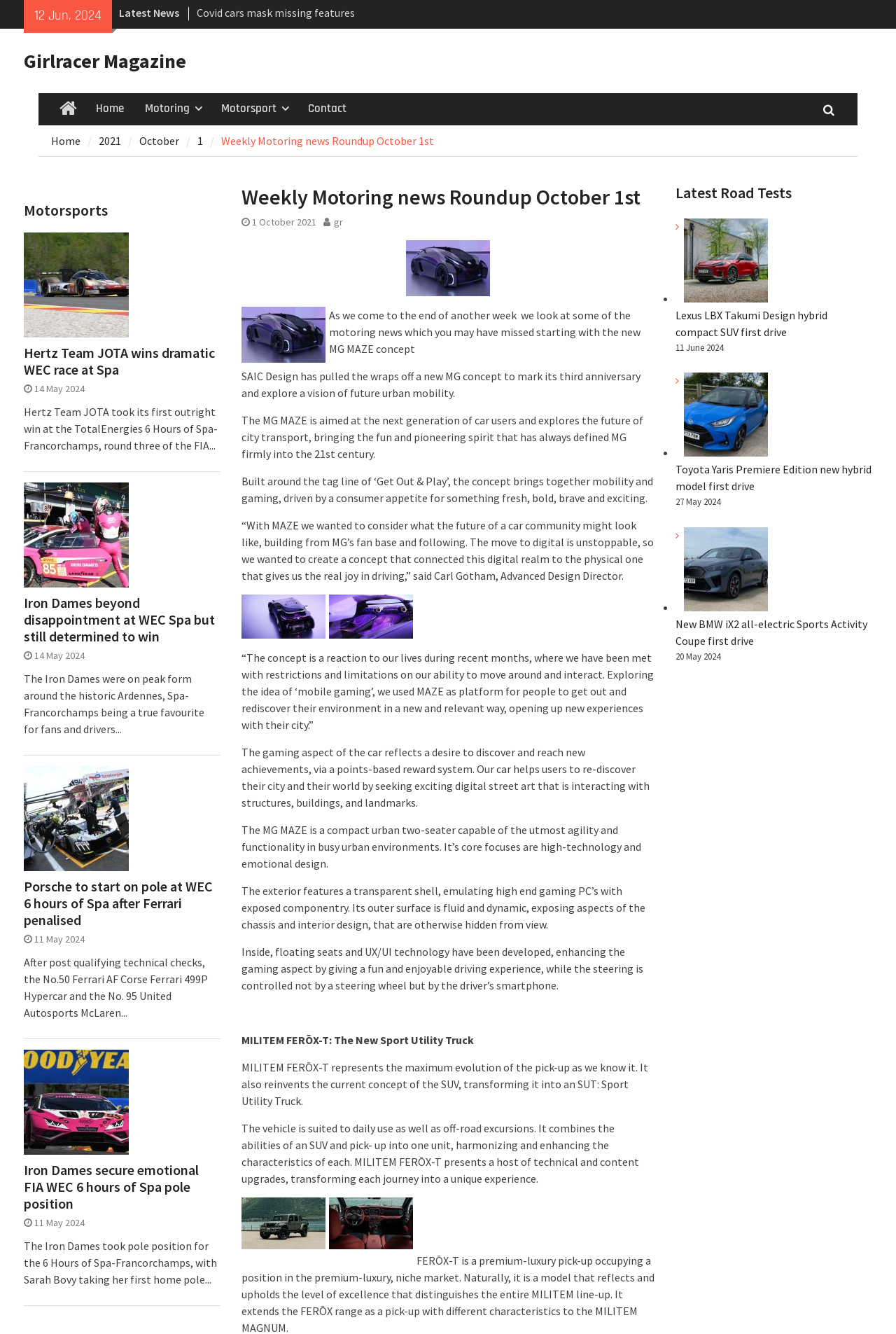Based on the image, please respond to the question with as much detail as possible:
What is the date of the Weekly Motoring news Roundup?

I found the date by looking at the top of the webpage, where it says '12 Jun, 2024' in a static text element.